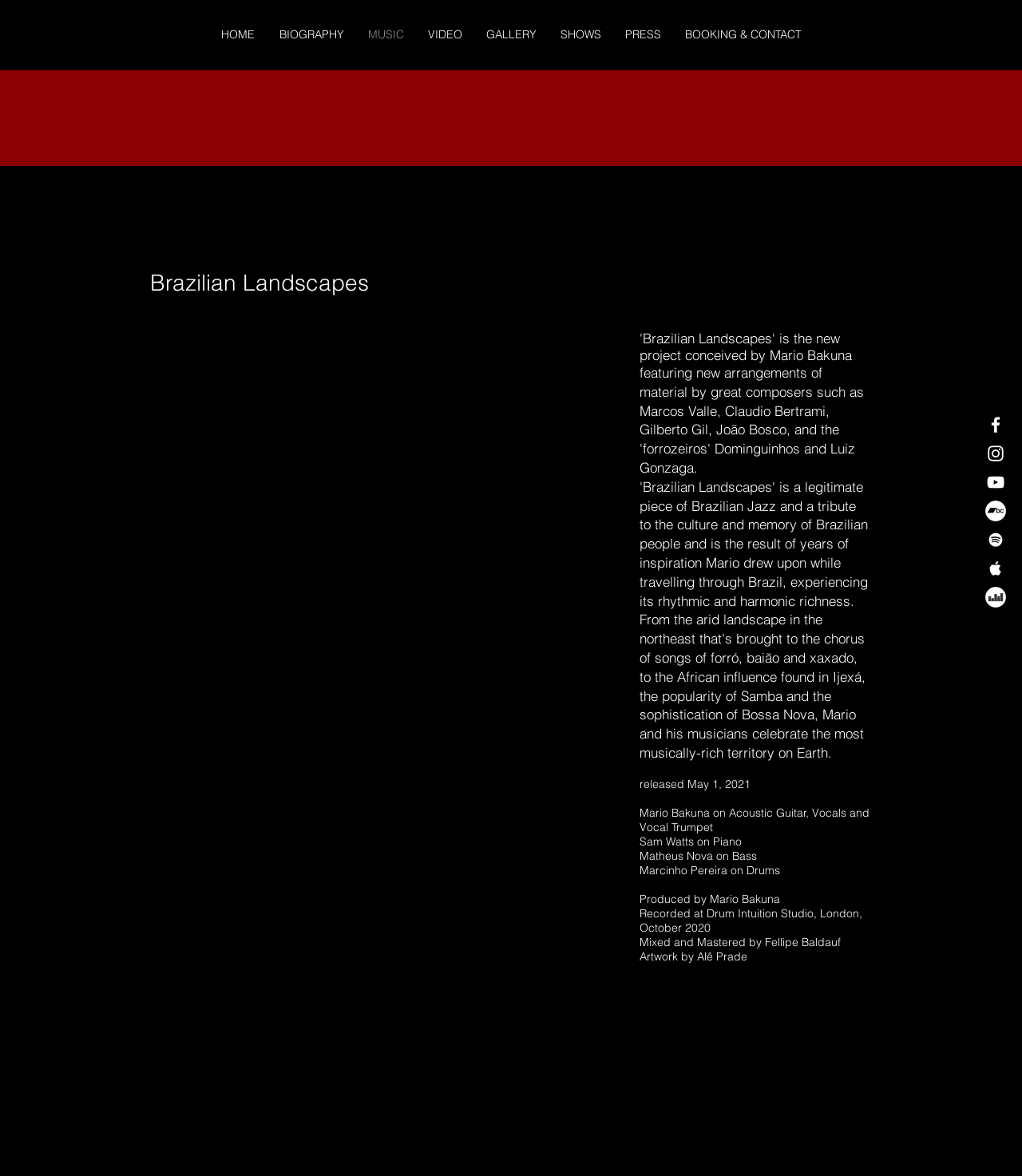What is Mario Bakuna's profession?
Analyze the image and provide a thorough answer to the question.

Based on the webpage, Mario Bakuna is a London-based Brazilian composer, arranger, singer, and guitar player. This information is obtained from the heading 'MUSIC' and the static text 'Mario Bakuna on Acoustic Guitar, Vocals and Vocal Trumpet'.